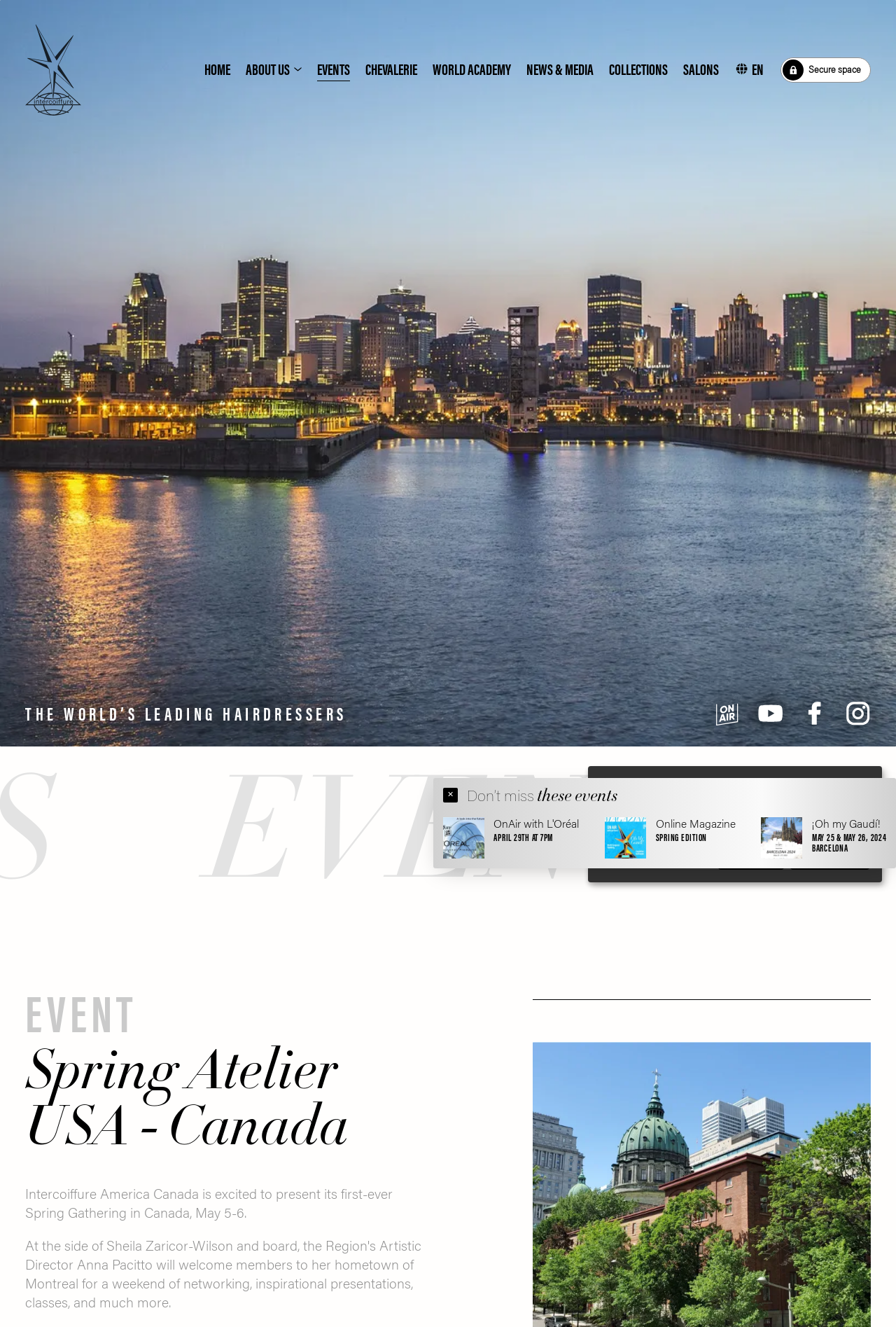Can you determine the bounding box coordinates of the area that needs to be clicked to fulfill the following instruction: "View EVENTS"?

[0.354, 0.038, 0.391, 0.067]